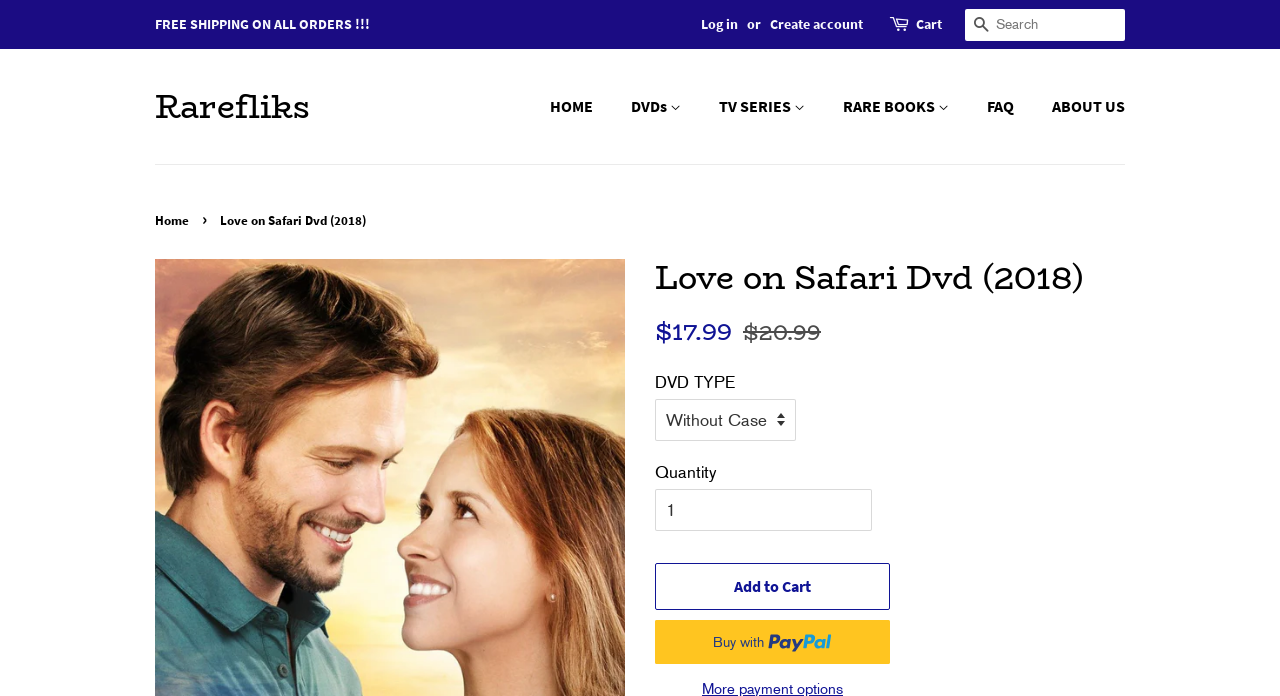Provide the bounding box coordinates of the HTML element this sentence describes: "RARE BOOKS". The bounding box coordinates consist of four float numbers between 0 and 1, i.e., [left, top, right, bottom].

[0.647, 0.124, 0.757, 0.183]